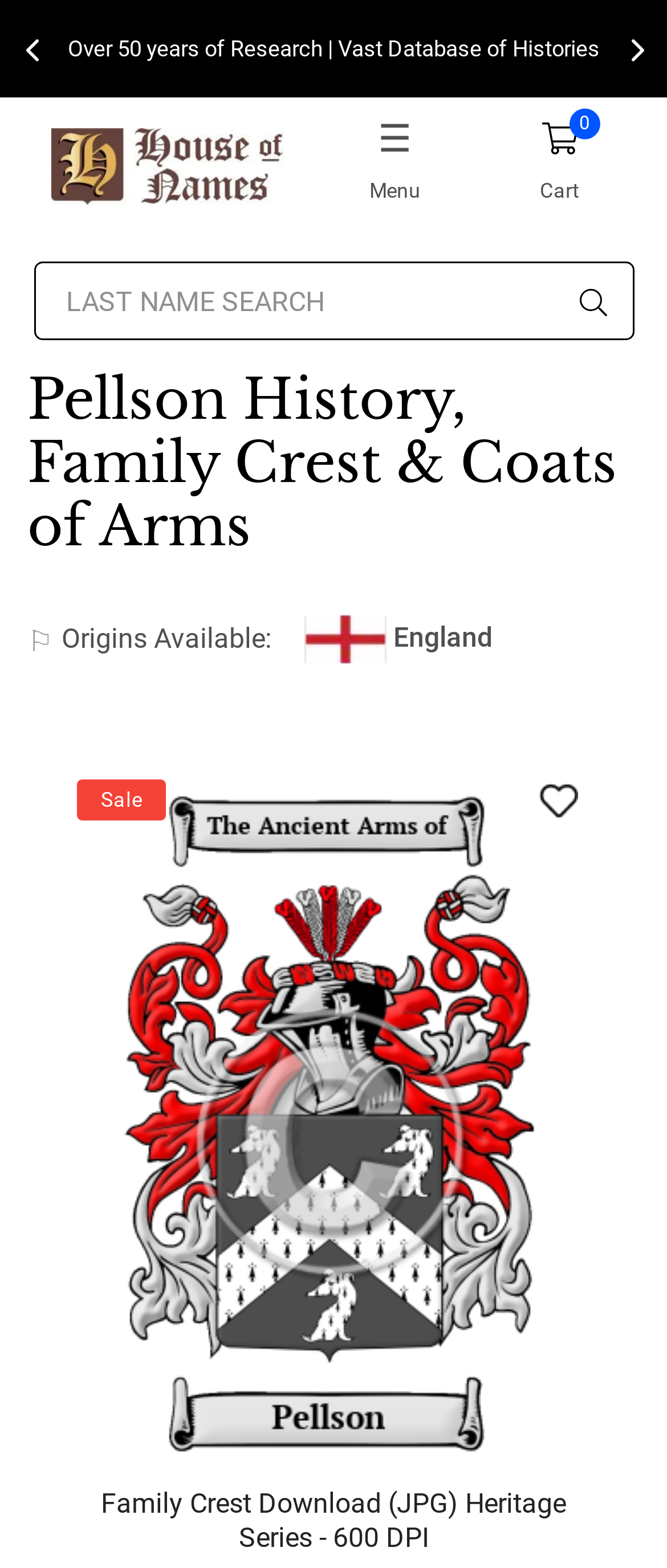Provide a comprehensive description of the webpage.

The webpage is about the Pellson family crest, its origin, and history. At the top, there is a navigation bar with links to "HouseofNames" and "☰ Menu" on the left, and "0 Cart" and a search button on the right. Below the navigation bar, there is a search box labeled "LAST NAME SEARCH" that spans almost the entire width of the page.

Below the search box, there is a heading that reads "Pellson History, Family Crest & Coats of Arms". To the right of the heading, there is an image of England. Further down, there are links to "Product" and "Wishlist" with accompanying images, as well as a "Sale" label. There is also a heading that describes a "Family Crest Download" option.

At the very bottom of the page, there is a "Scroll to Top" link. Throughout the page, there are several images, including the HouseofNames logo, a shopping cart icon, and a search icon. The layout is organized, with elements arranged in a logical and easy-to-follow manner.